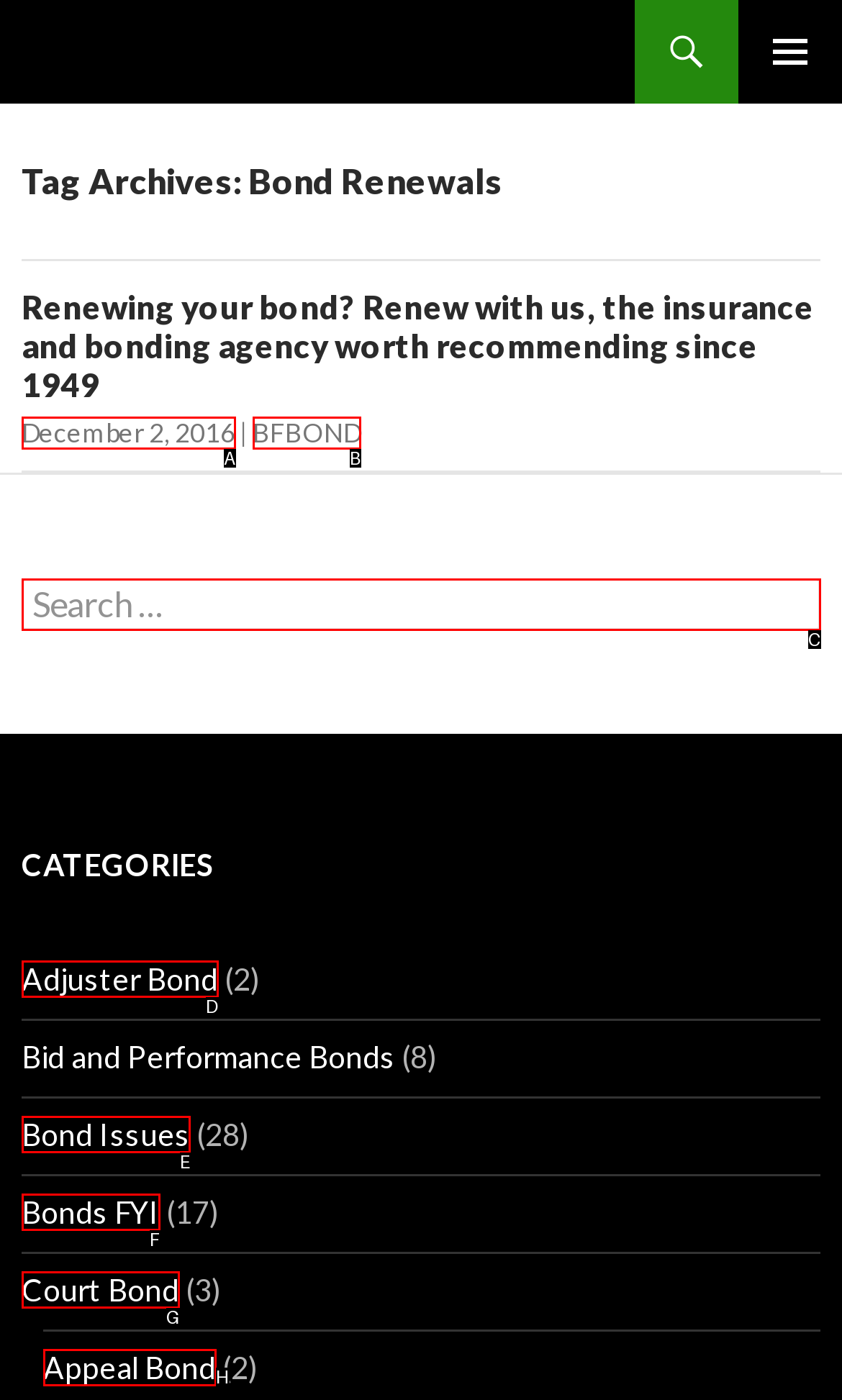Identify the option that corresponds to the description: News 
Provide the letter of the matching option from the available choices directly.

None